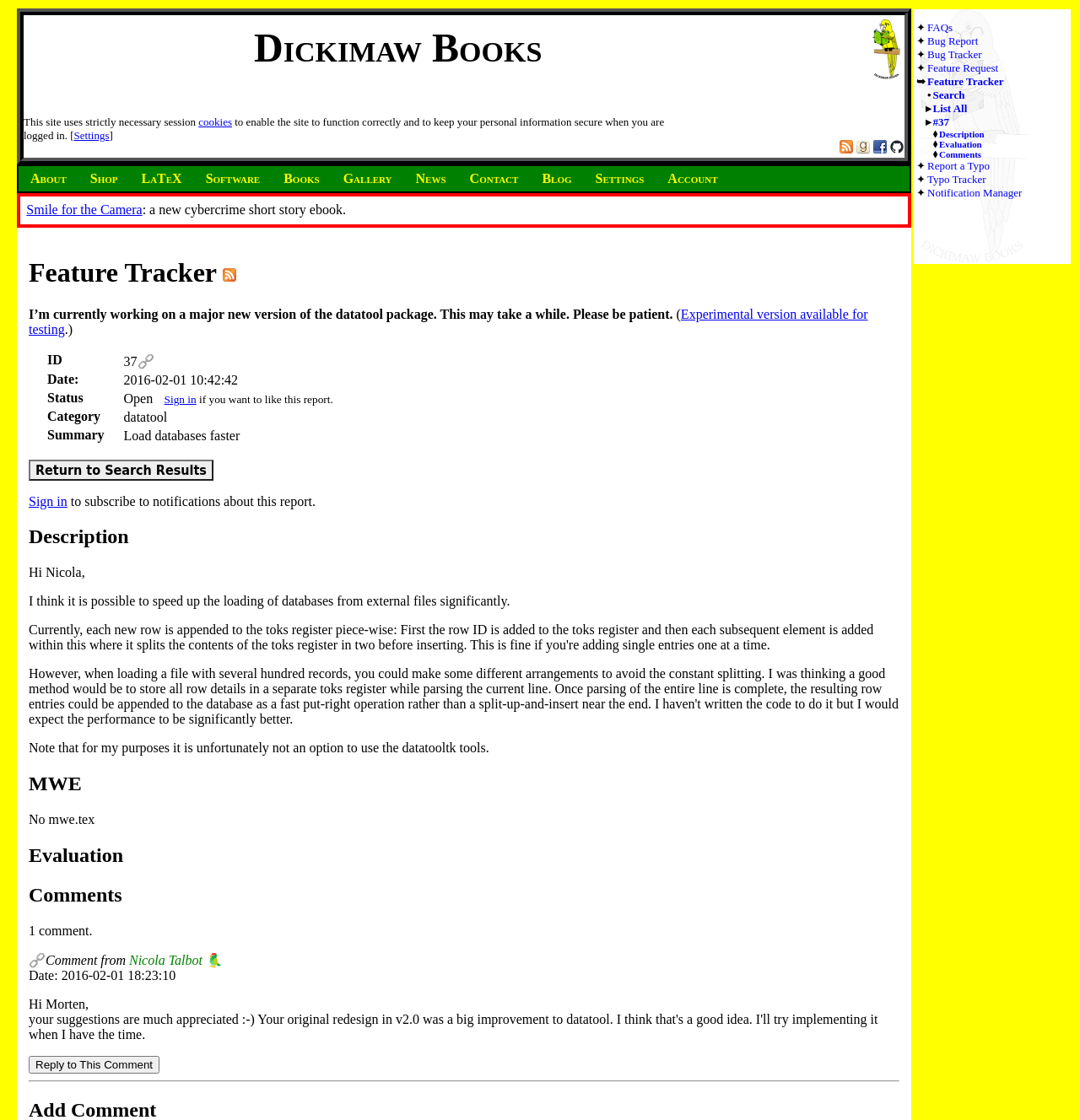What is the name of the website?
Based on the image, respond with a single word or phrase.

Dickimaw Books